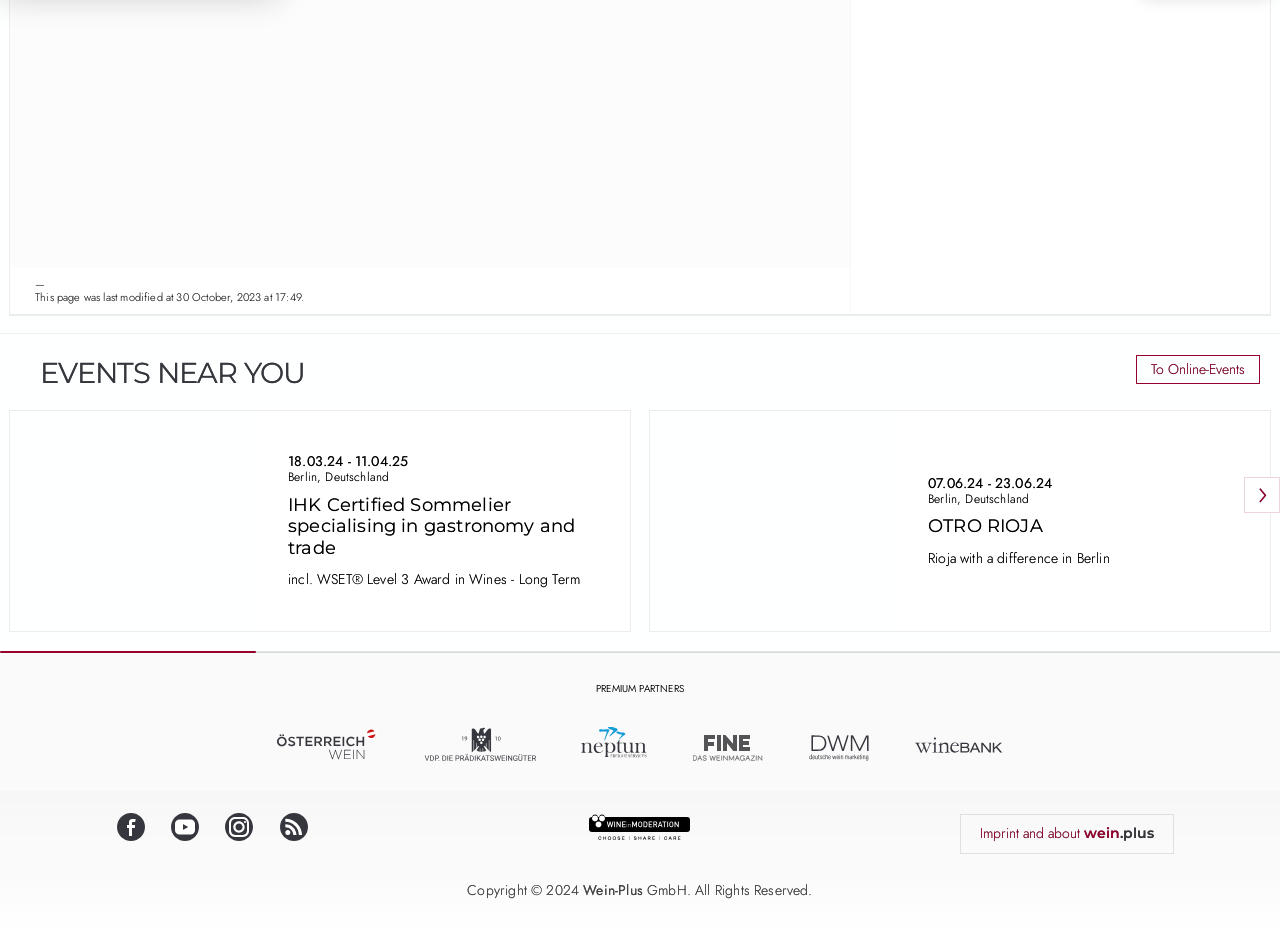Could you highlight the region that needs to be clicked to execute the instruction: "Learn about rotary encoders"?

None